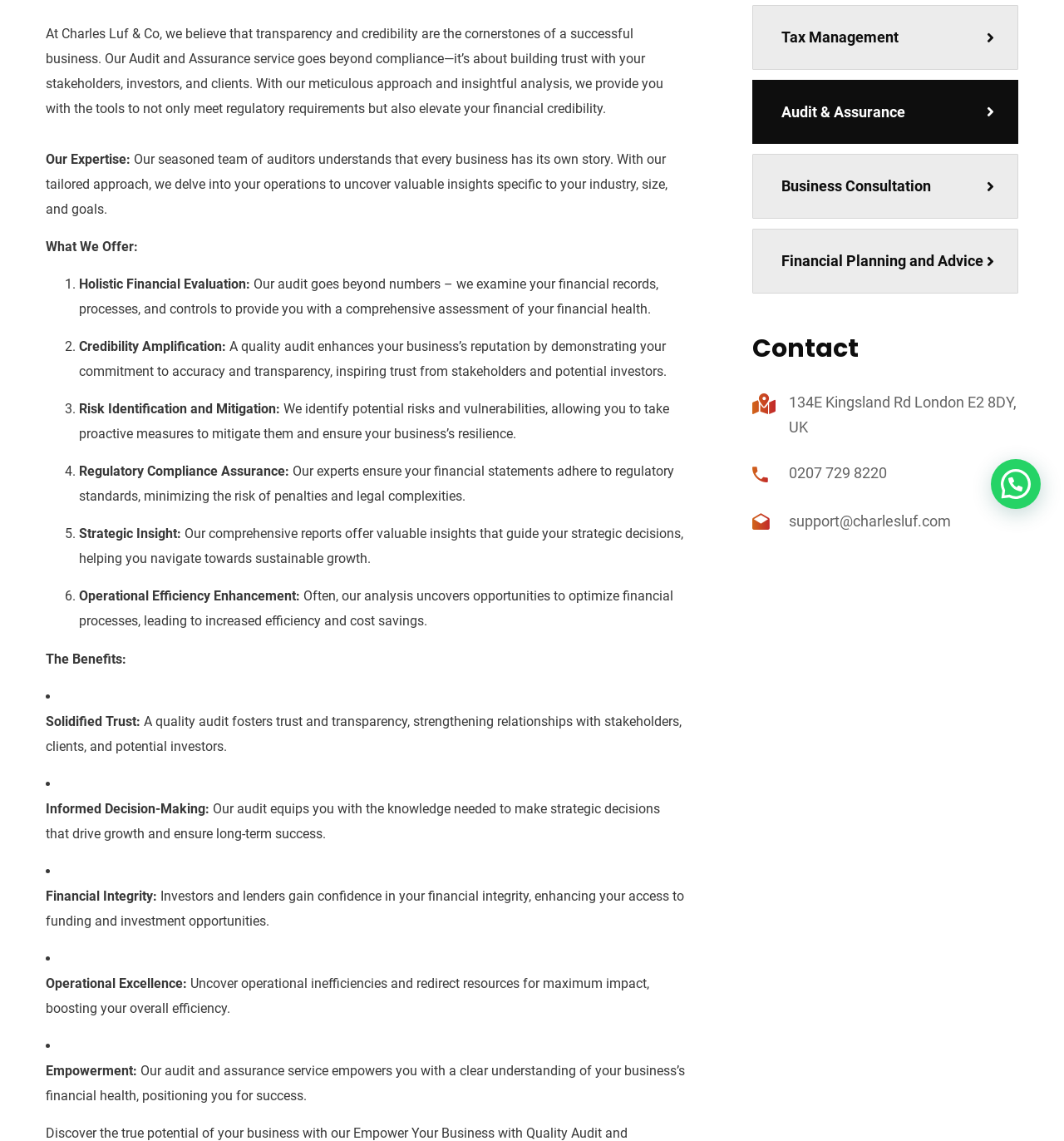Please find the bounding box coordinates in the format (top-left x, top-left y, bottom-right x, bottom-right y) for the given element description. Ensure the coordinates are floating point numbers between 0 and 1. Description: Financial Planning and Advice

[0.668, 0.281, 0.845, 0.295]